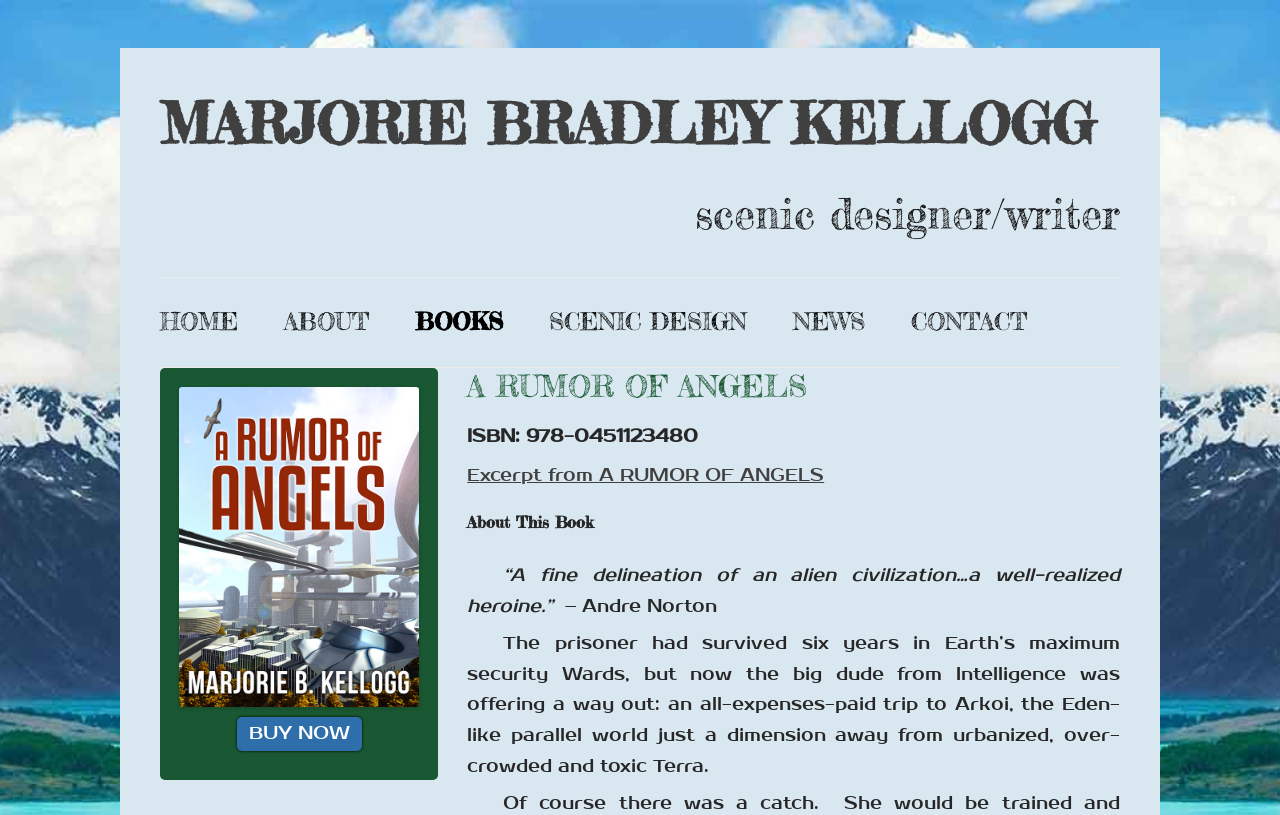What is the author's profession?
Please provide a detailed and thorough answer to the question.

Based on the webpage, the author's profession can be inferred from the heading 'scenic designer/writer' and the links 'SCENIC DESIGN' and 'DESIGN BIO'.